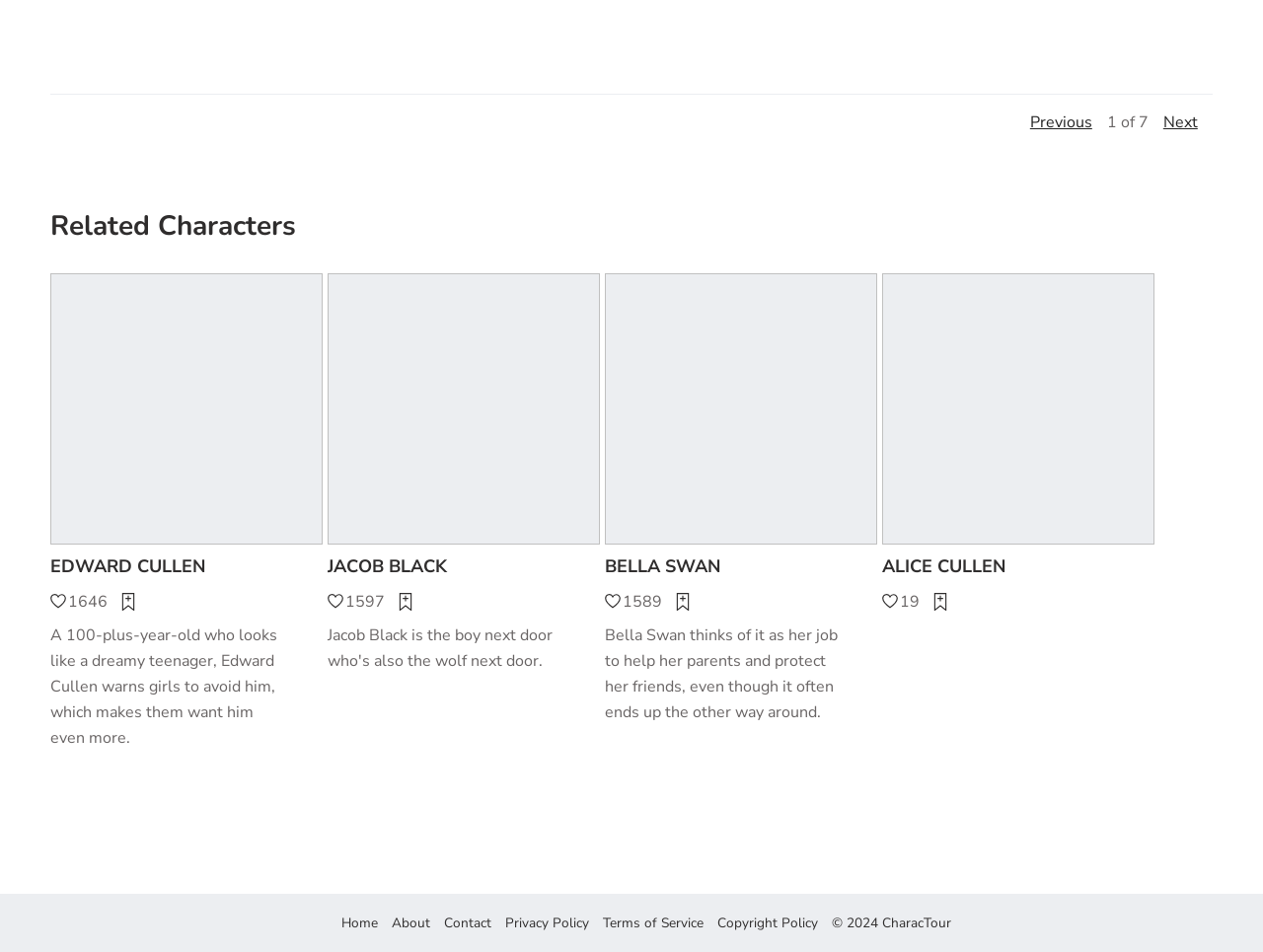Please identify the coordinates of the bounding box for the clickable region that will accomplish this instruction: "Read about Bella Swan".

[0.479, 0.582, 0.694, 0.609]